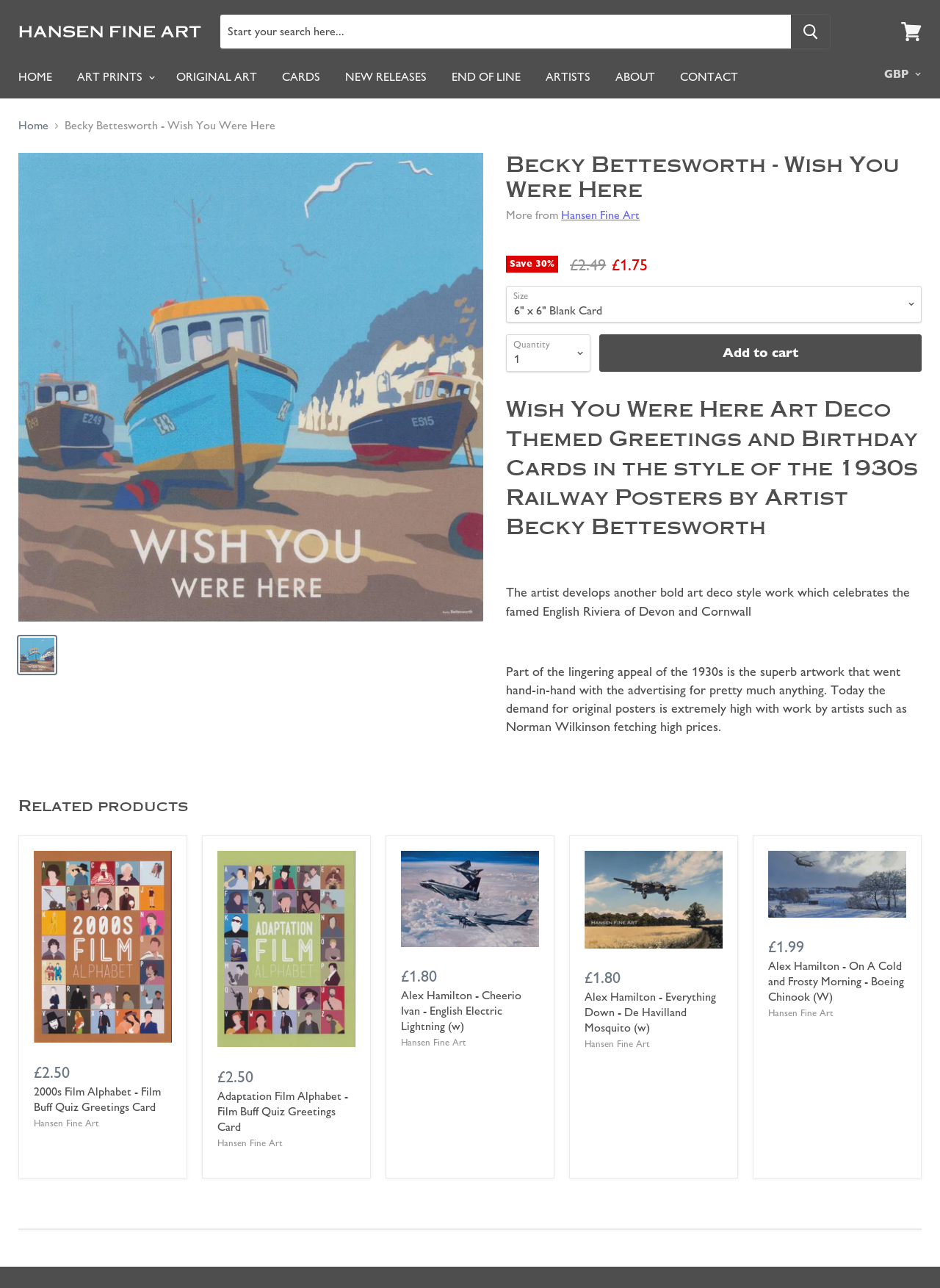What is the name of the artist?
Give a detailed and exhaustive answer to the question.

The name of the artist can be found in the breadcrumbs navigation section, where it says 'Becky Bettesworth - Wish You Were Here'. This suggests that the artist's name is Becky Bettesworth.